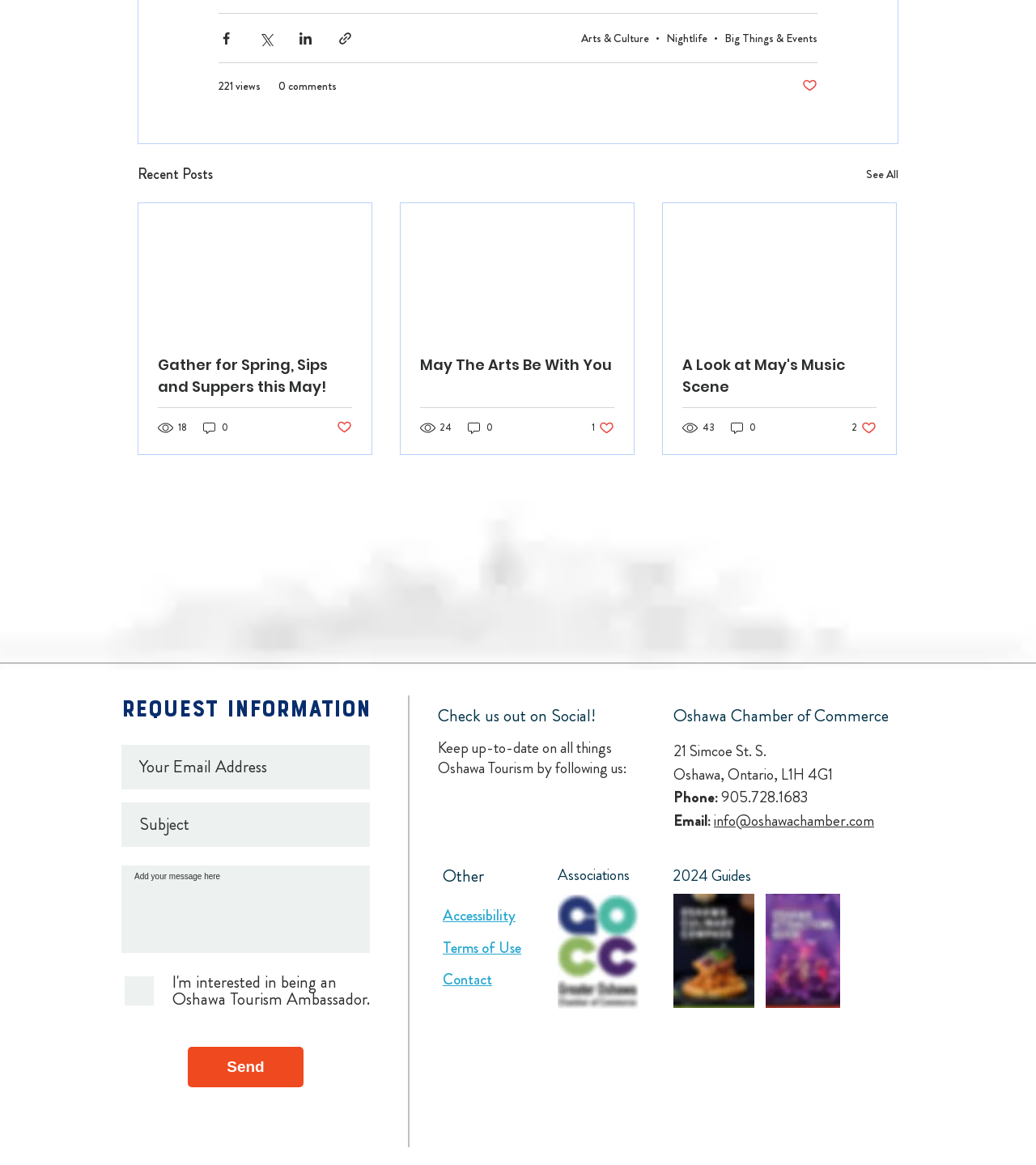What is the name of the organization associated with the website?
From the details in the image, provide a complete and detailed answer to the question.

The website contains a section with the address and contact information of the Oshawa Chamber of Commerce, indicating that this organization is associated with the website.